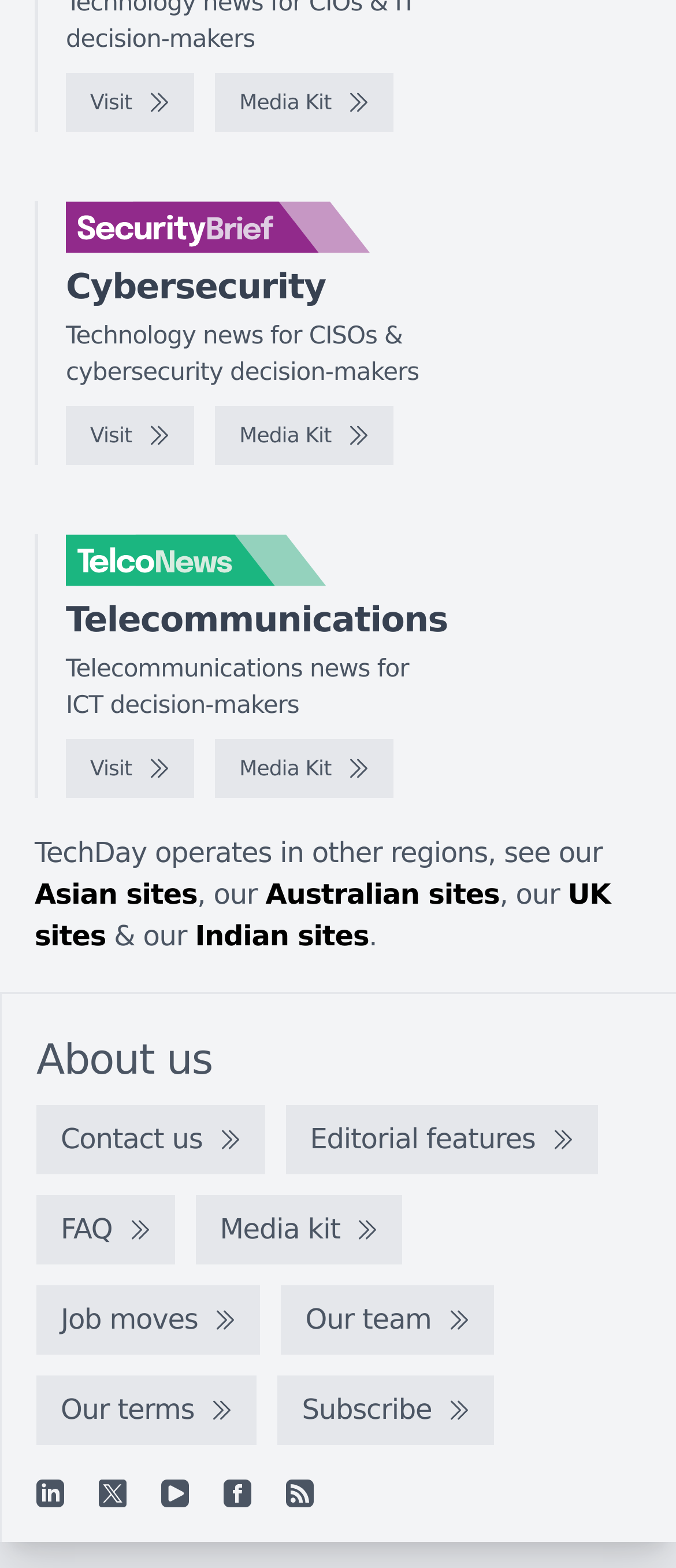Determine the bounding box coordinates for the area that needs to be clicked to fulfill this task: "Follow on LinkedIn". The coordinates must be given as four float numbers between 0 and 1, i.e., [left, top, right, bottom].

[0.054, 0.944, 0.095, 0.962]